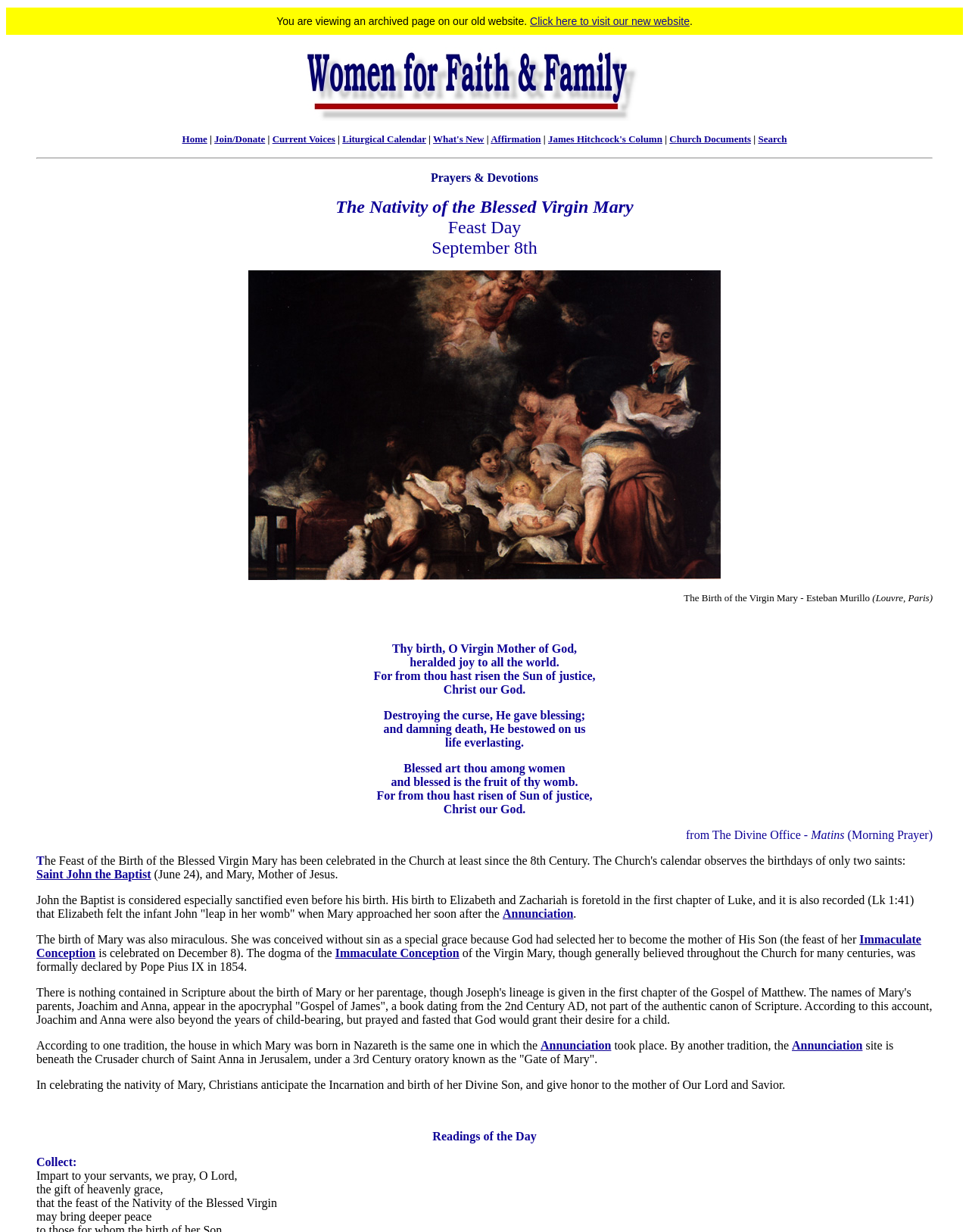Respond with a single word or short phrase to the following question: 
What is the name of the prayer that is mentioned in the webpage?

Matins